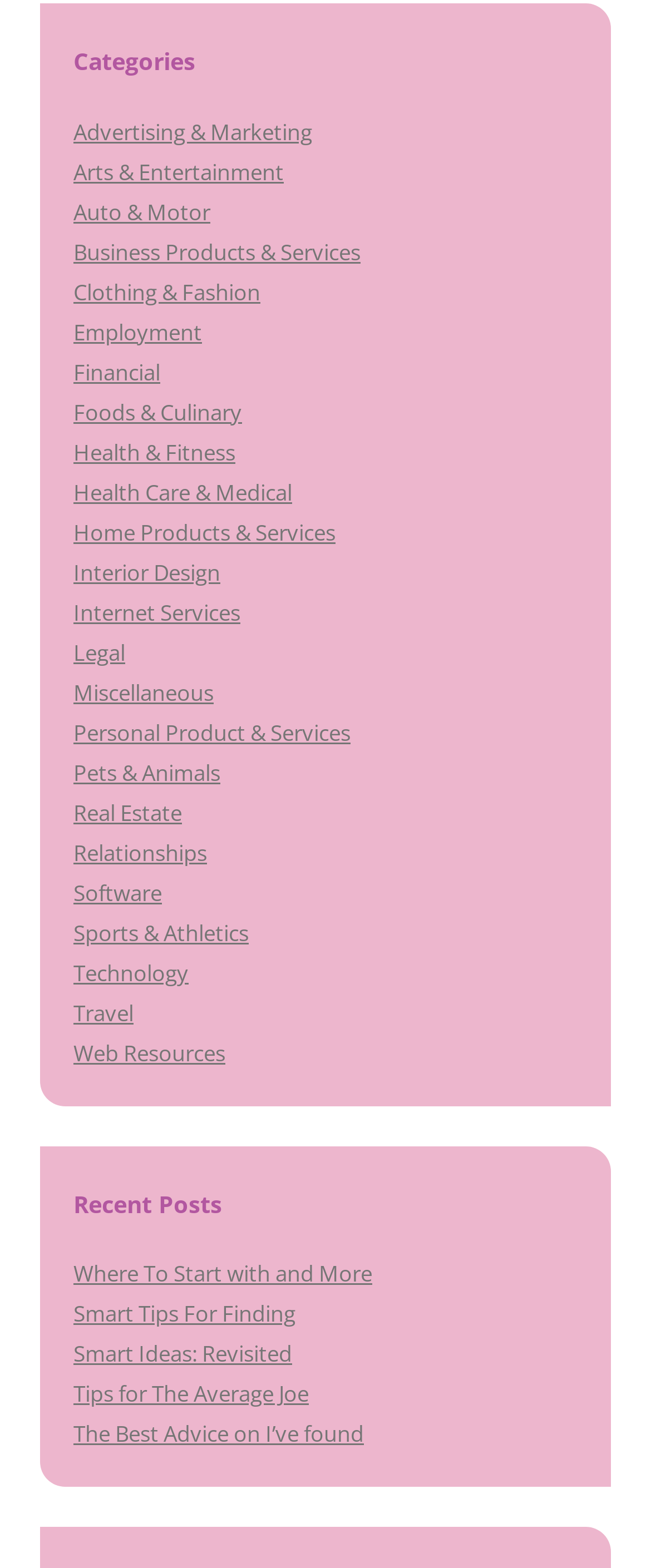Please find the bounding box coordinates of the element that needs to be clicked to perform the following instruction: "Learn about Technology". The bounding box coordinates should be four float numbers between 0 and 1, represented as [left, top, right, bottom].

[0.113, 0.611, 0.29, 0.63]